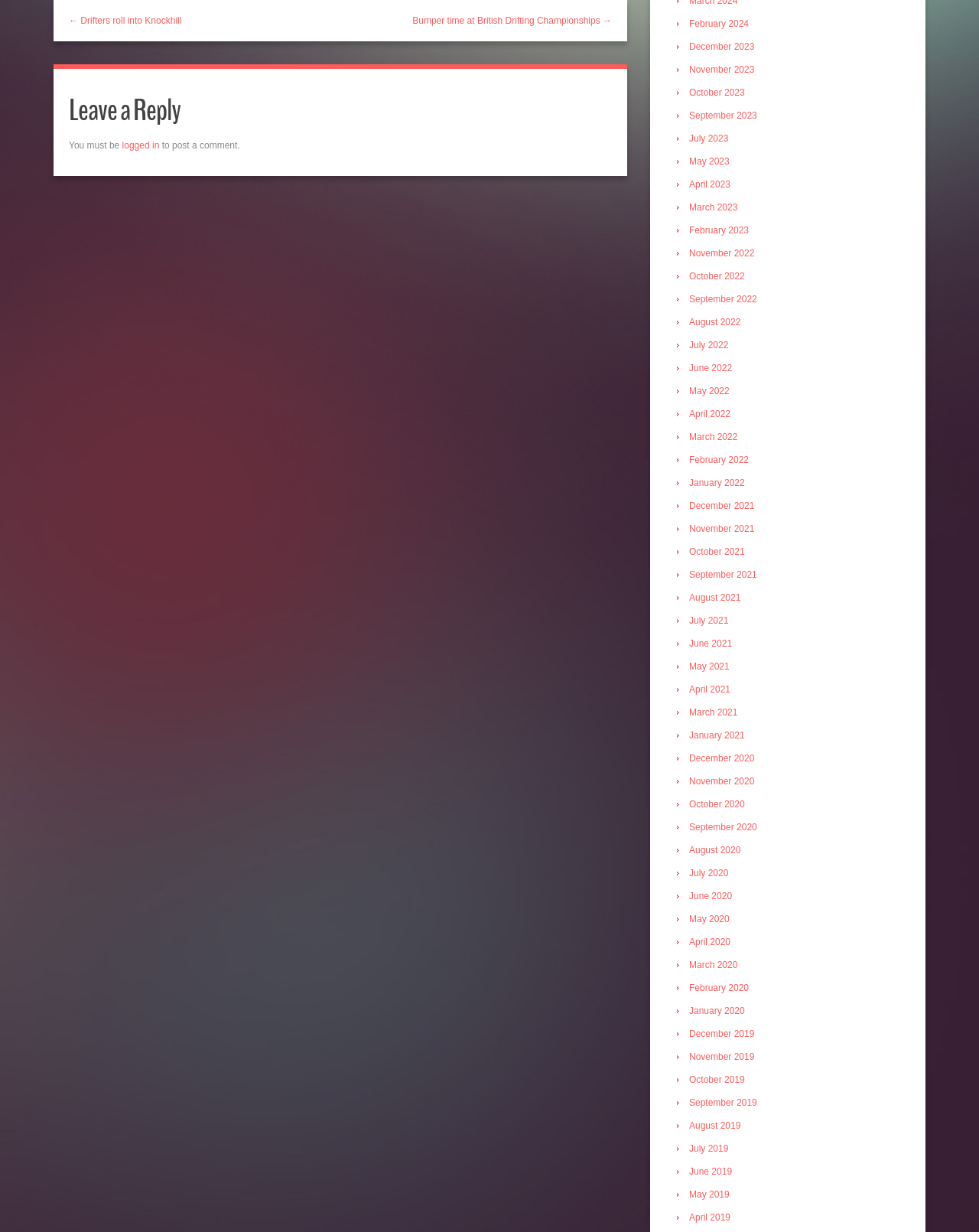Show the bounding box coordinates for the HTML element as described: "References".

None